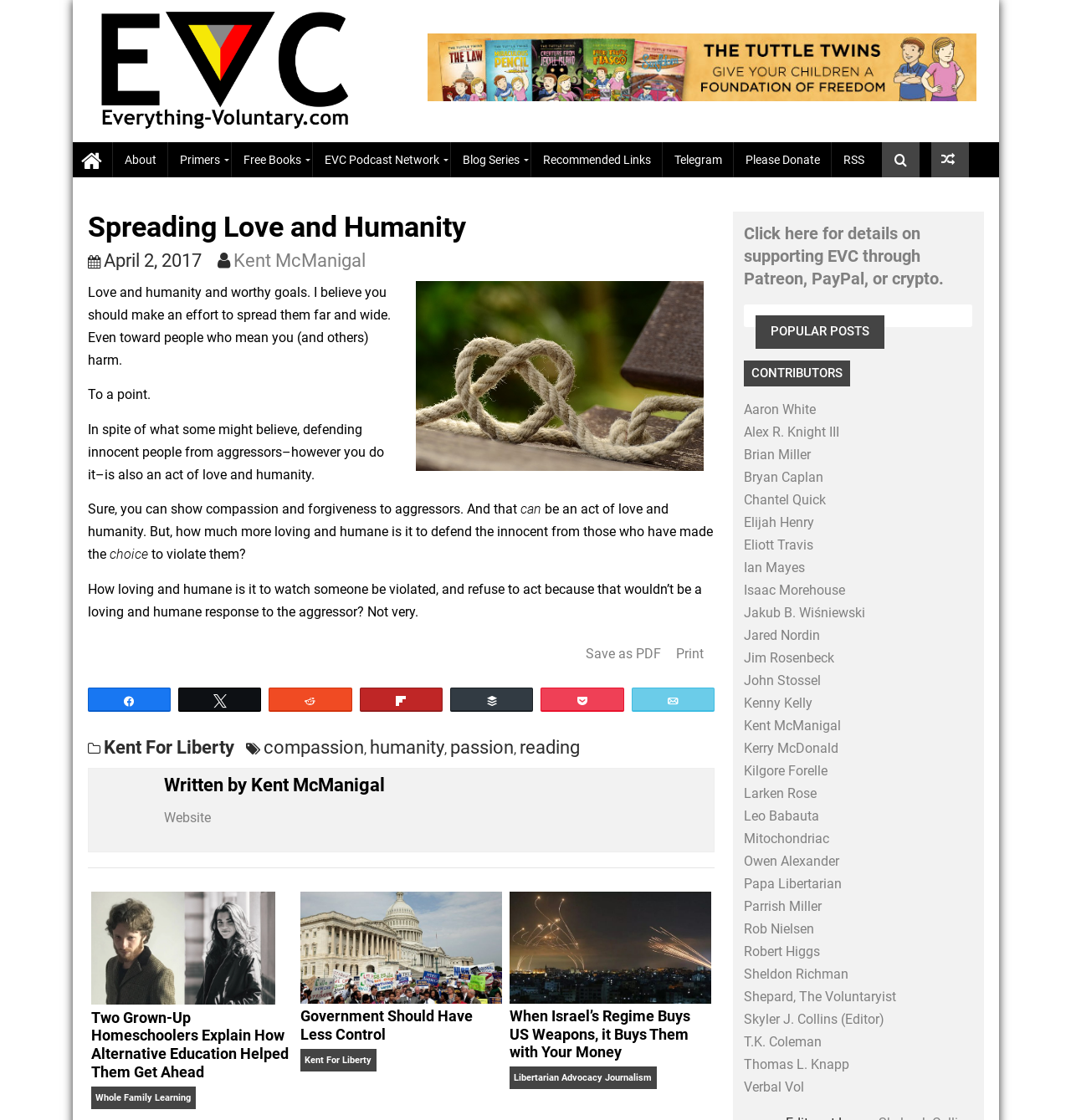Please locate the clickable area by providing the bounding box coordinates to follow this instruction: "Click on the 'About' link".

[0.117, 0.141, 0.174, 0.176]